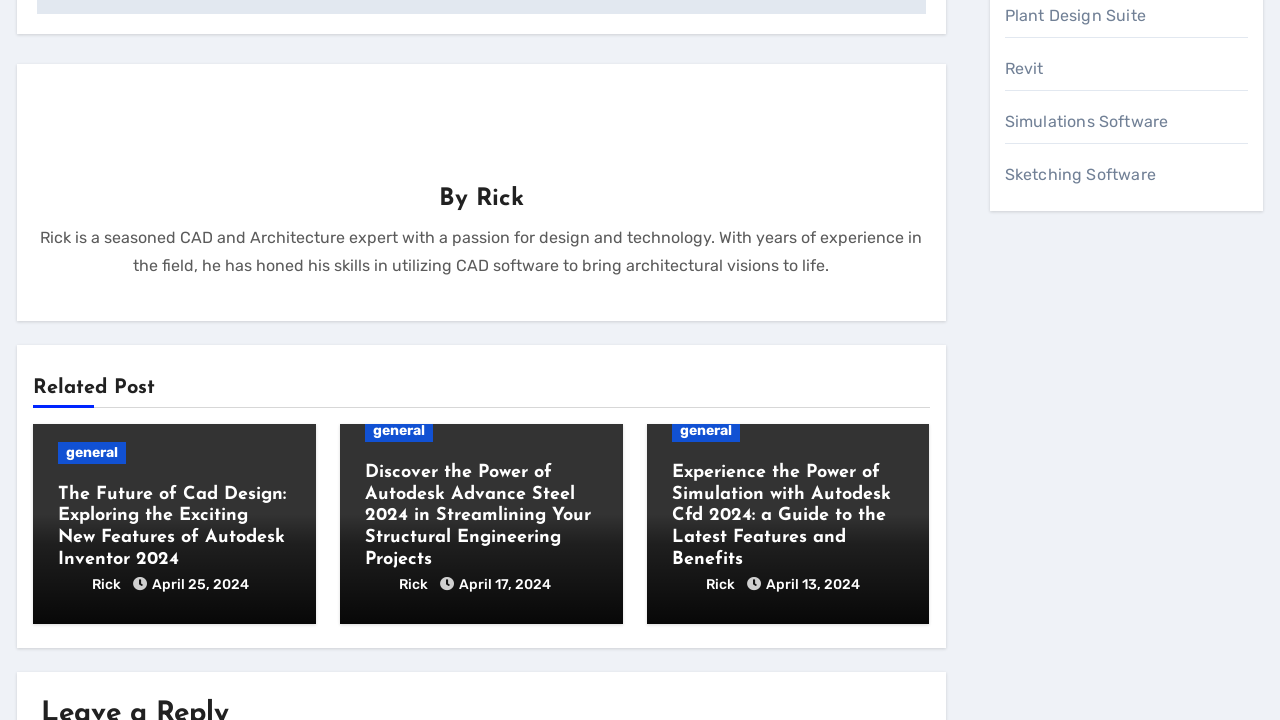Provide a brief response to the question using a single word or phrase: 
When was the first related post published?

April 25, 2024